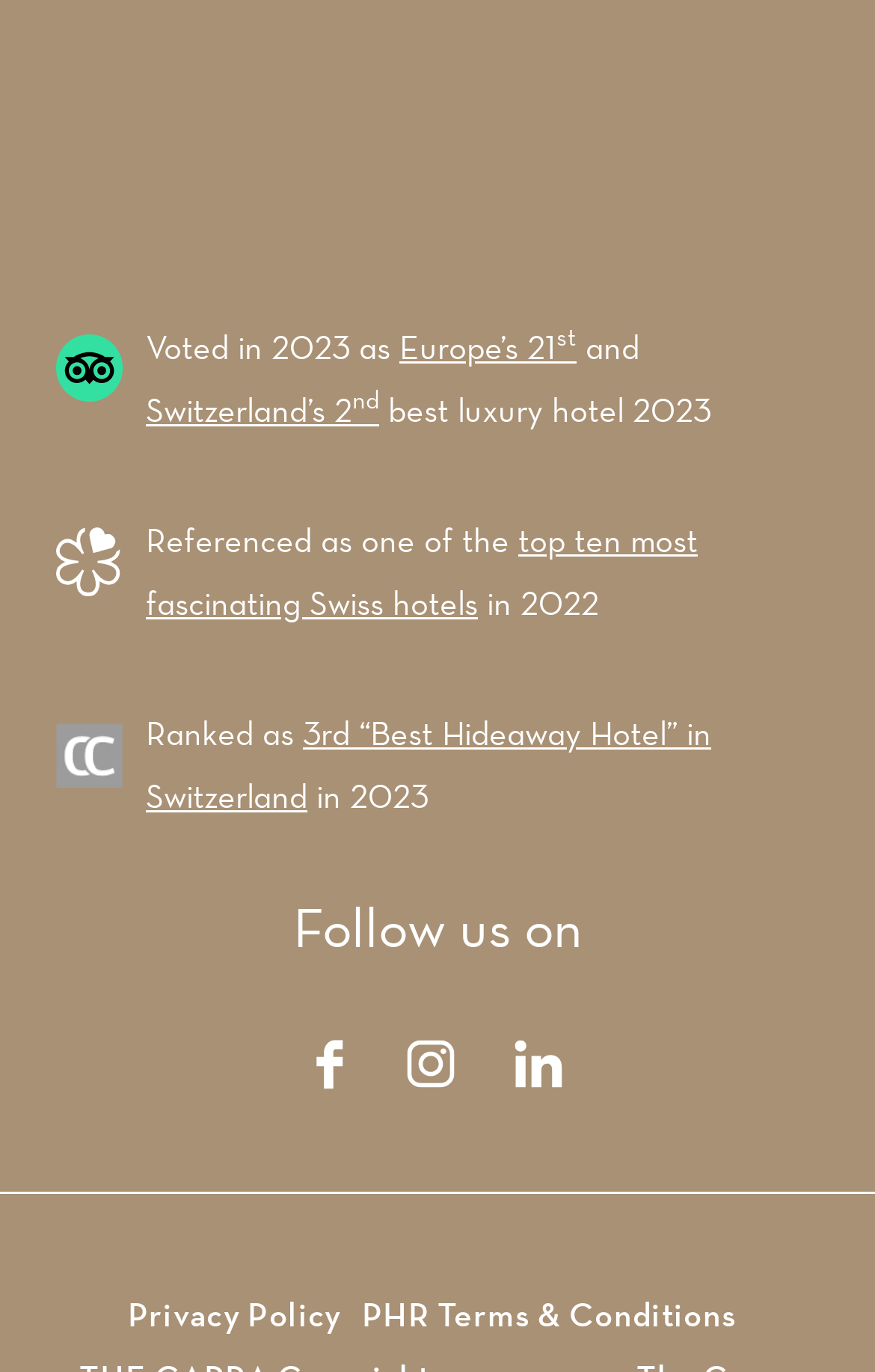Please specify the bounding box coordinates of the clickable section necessary to execute the following command: "Check PHR Terms & Conditions".

[0.413, 0.936, 0.841, 0.982]